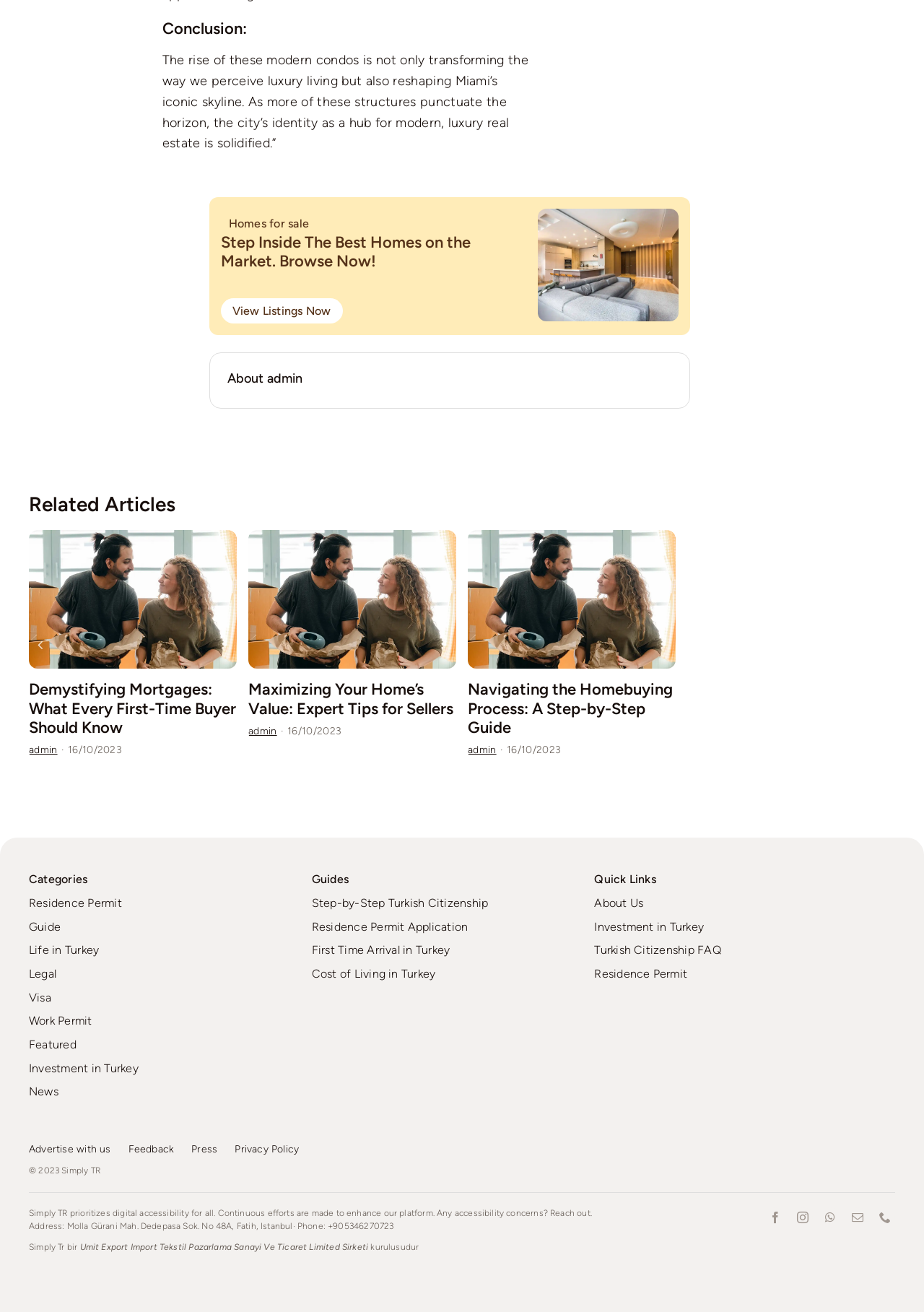Specify the bounding box coordinates of the area to click in order to execute this command: 'Navigate to the guide section'. The coordinates should consist of four float numbers ranging from 0 to 1, and should be formatted as [left, top, right, bottom].

[0.337, 0.665, 0.624, 0.675]